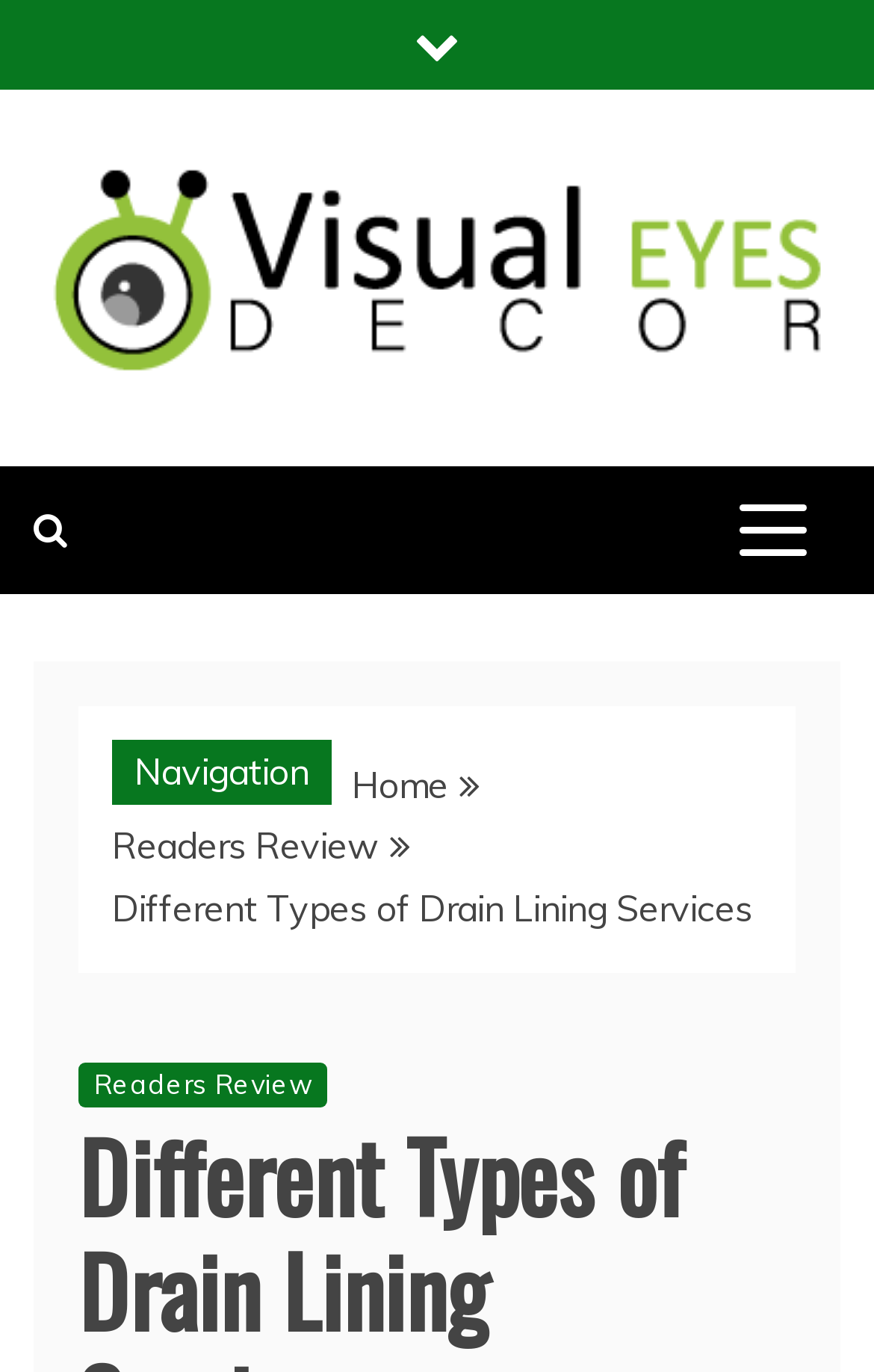Please respond to the question with a concise word or phrase:
What is the tagline of the company?

Your Dream Decoration